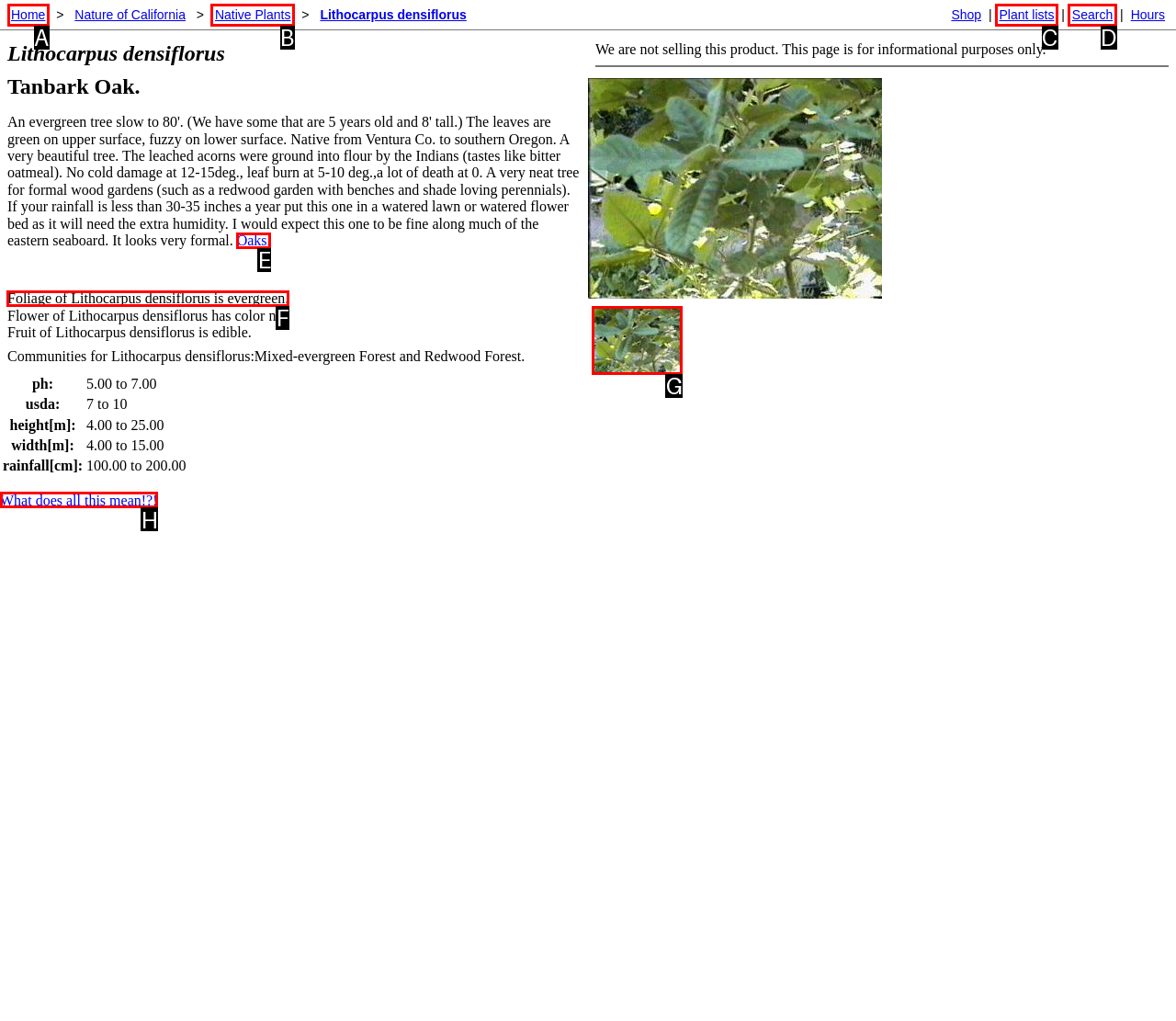Tell me which letter I should select to achieve the following goal: Read about the 'Foliage of Lithocarpus densiflorus'
Answer with the corresponding letter from the provided options directly.

F